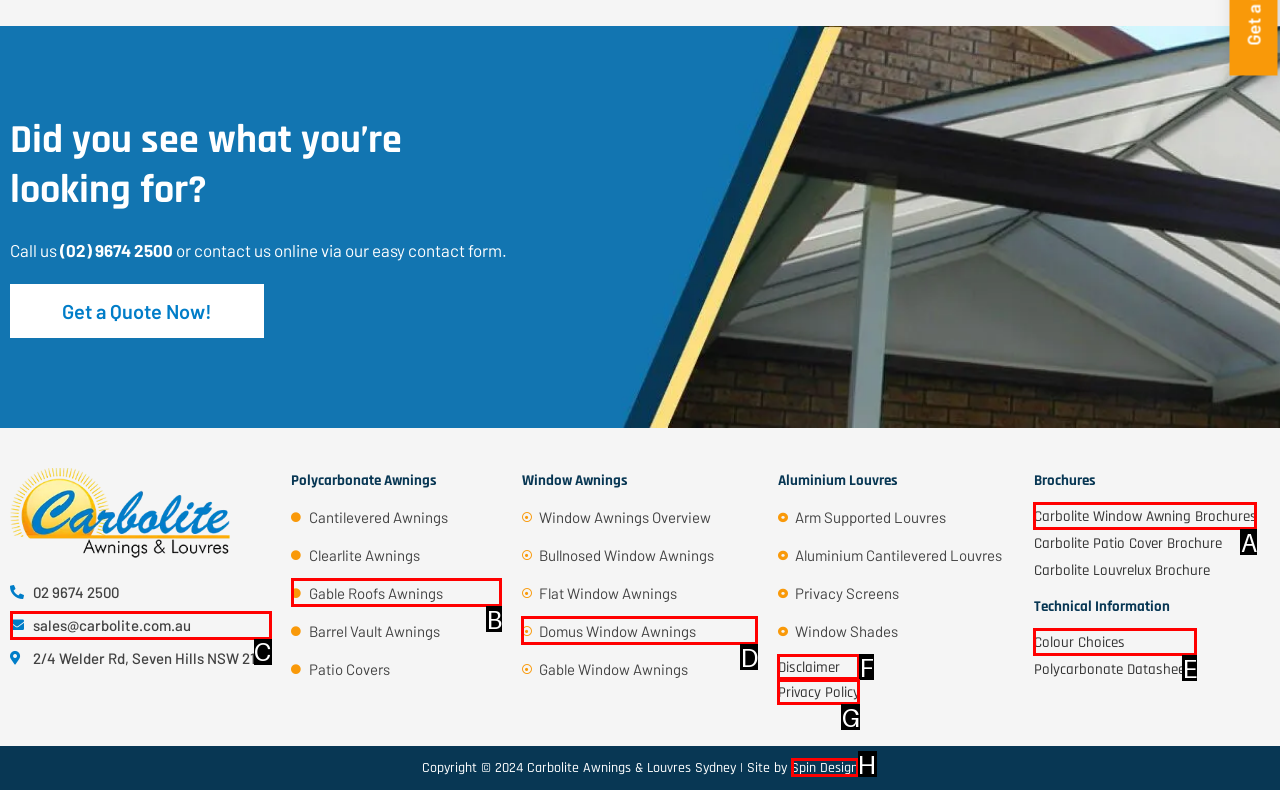Tell me which one HTML element best matches the description: Disclaimer Answer with the option's letter from the given choices directly.

F